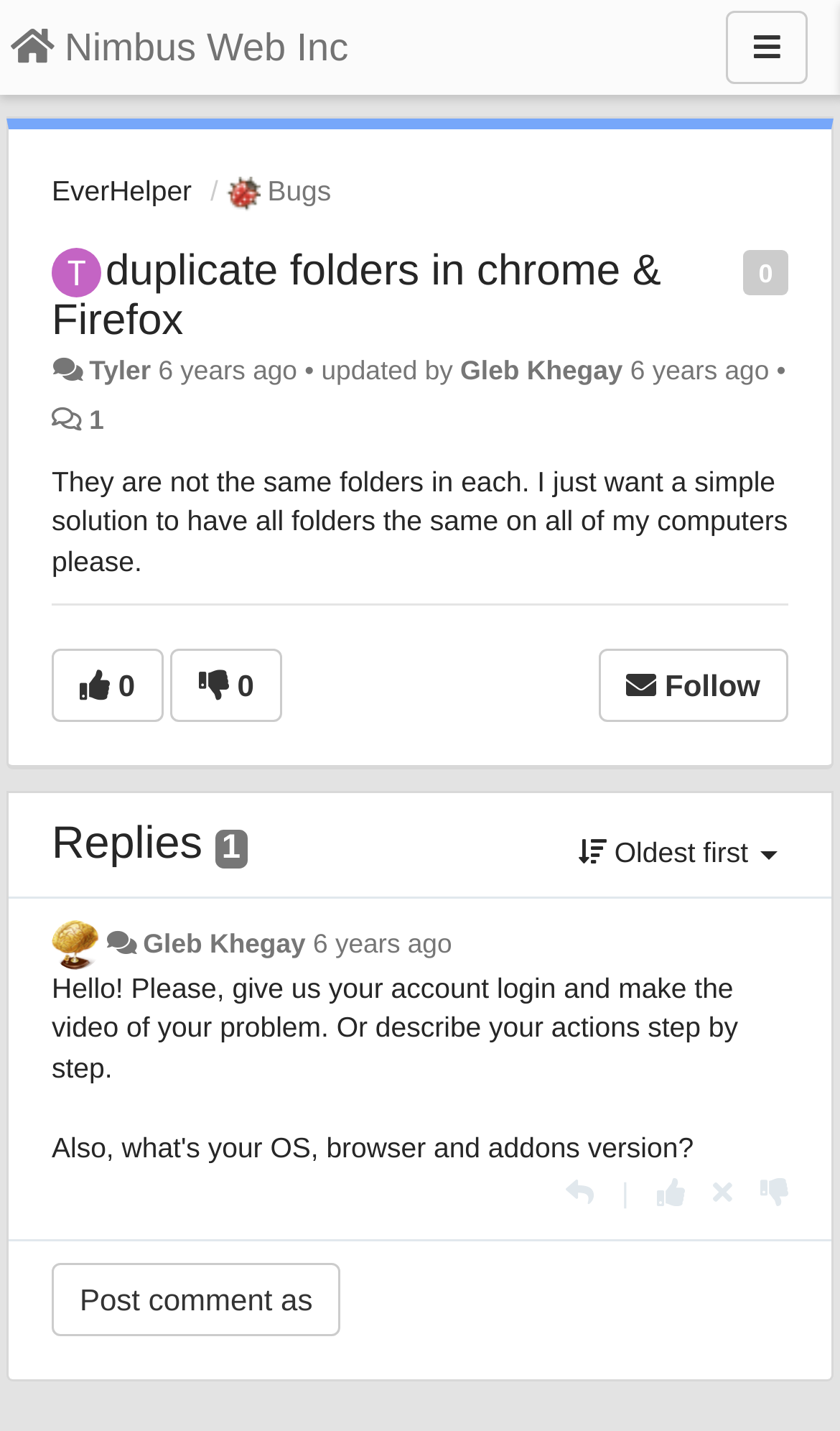Find the bounding box coordinates of the element to click in order to complete this instruction: "Click on the 'EverHelper' link". The bounding box coordinates must be four float numbers between 0 and 1, denoted as [left, top, right, bottom].

[0.062, 0.122, 0.228, 0.145]